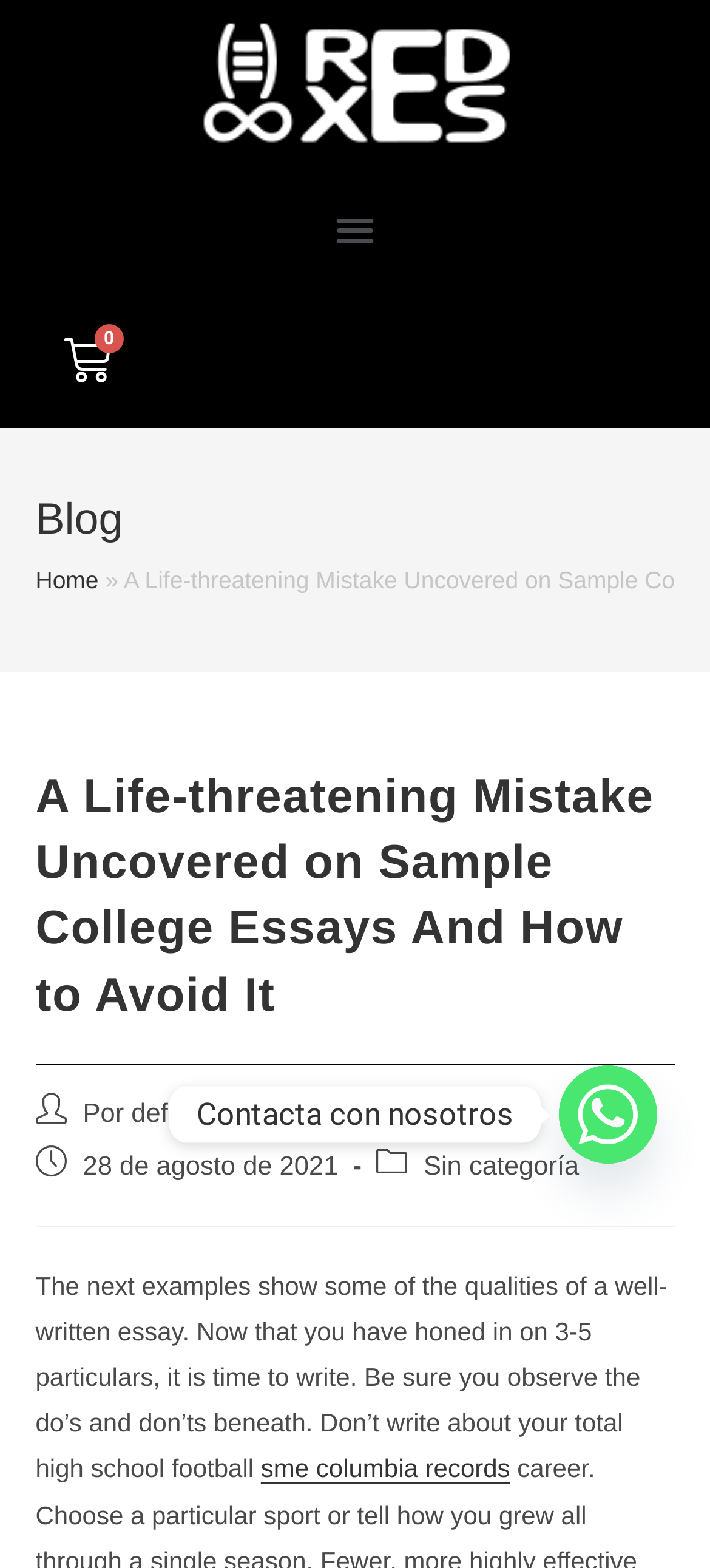How many social media links are there in the footer section?
Provide a one-word or short-phrase answer based on the image.

1